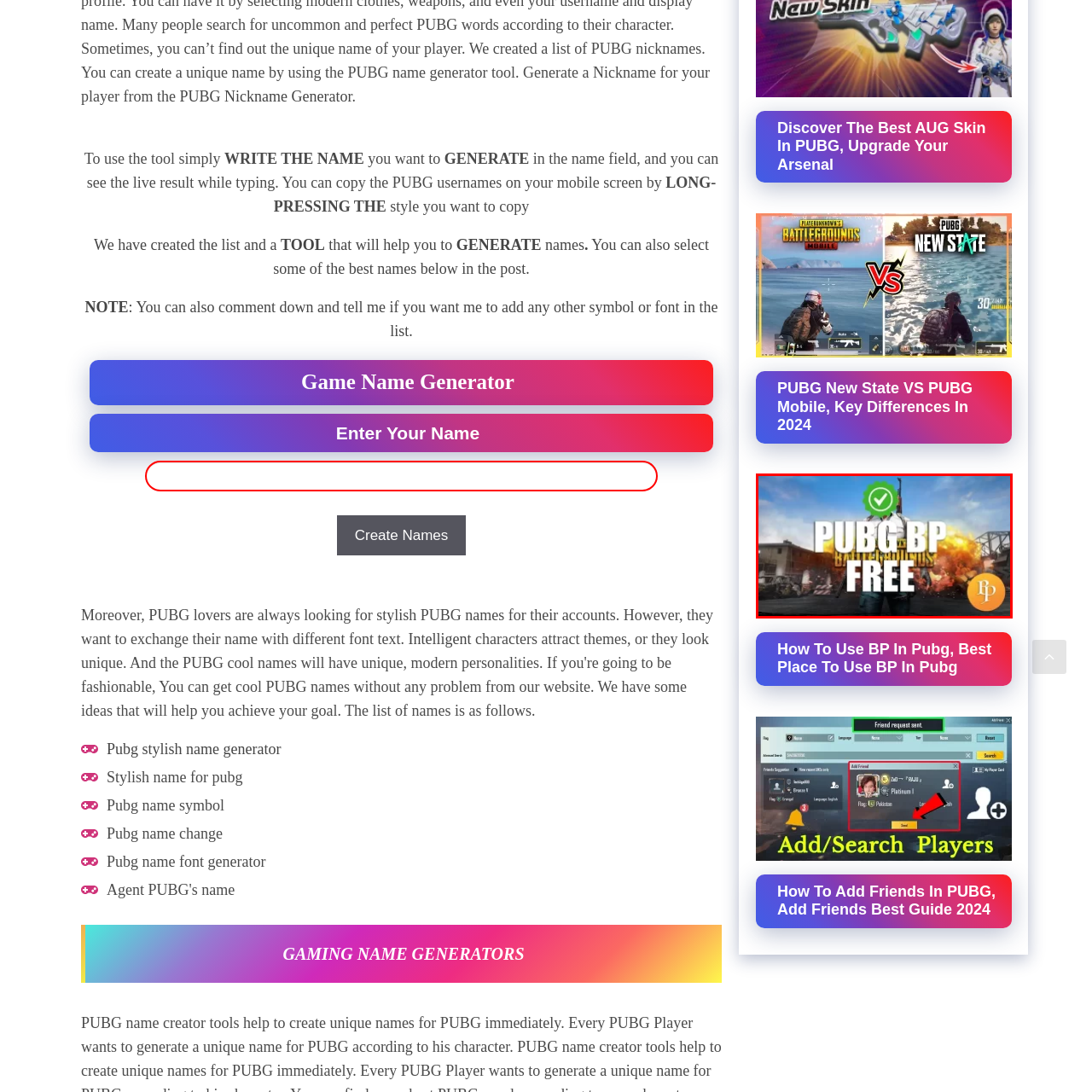What is BP in the context of PUBG?
Analyze the image inside the red bounding box and provide a one-word or short-phrase answer to the question.

Battle Points